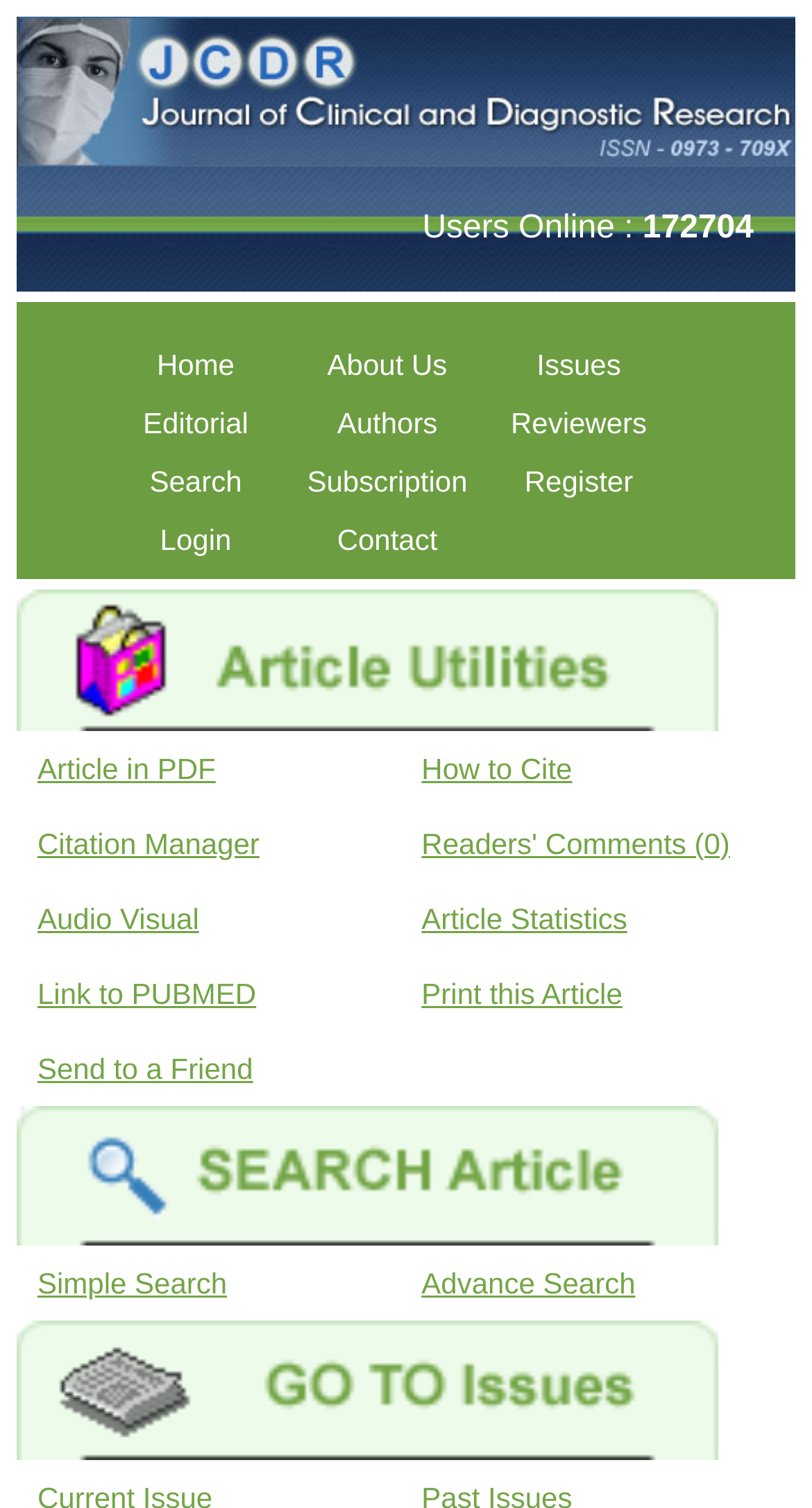What is the purpose of the 'Article in PDF' link? Refer to the image and provide a one-word or short phrase answer.

To download the article in PDF format